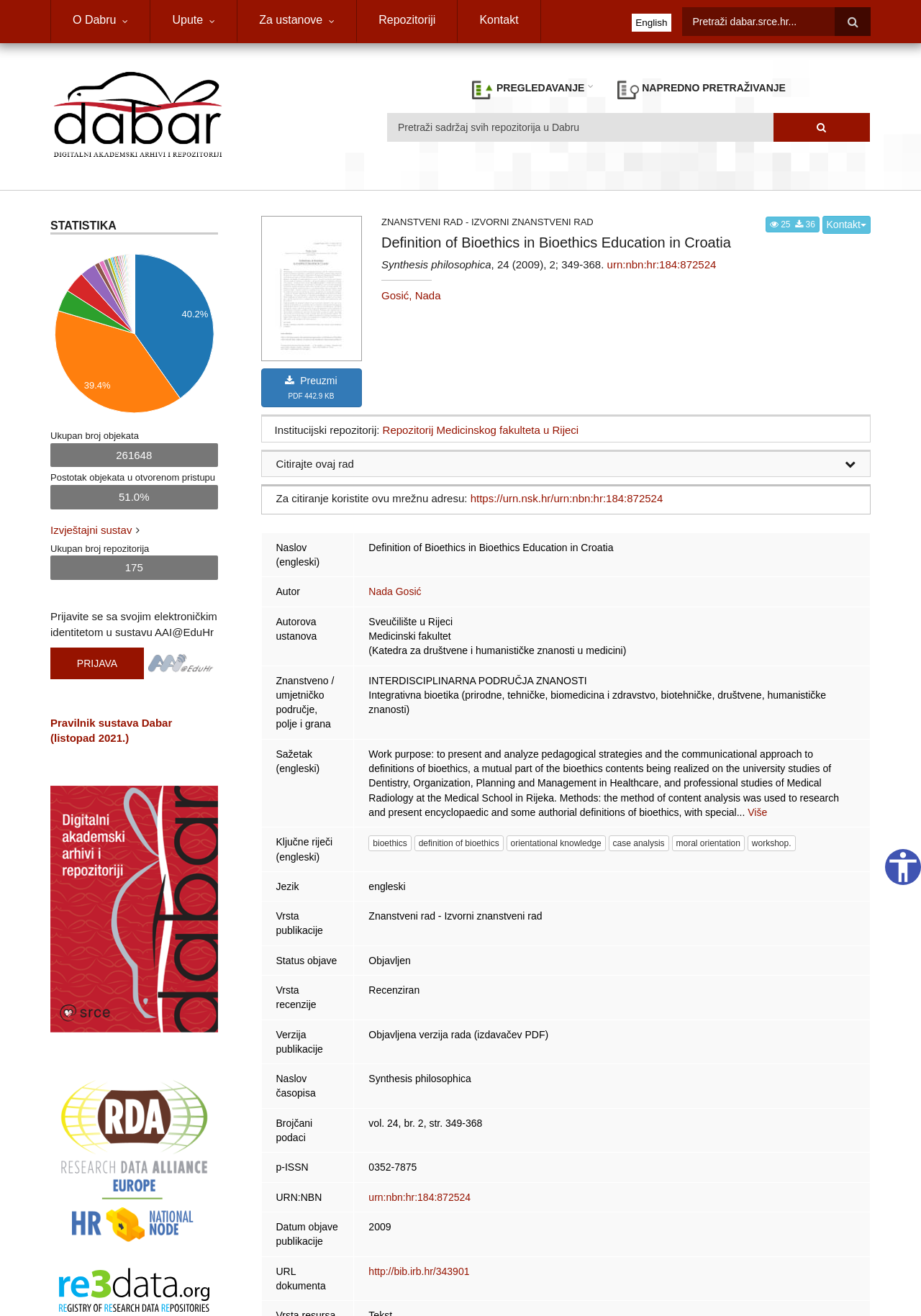Pinpoint the bounding box coordinates of the area that should be clicked to complete the following instruction: "Browse Digitalni akademski arhivi i repozitoriji". The coordinates must be given as four float numbers between 0 and 1, i.e., [left, top, right, bottom].

[0.055, 0.08, 0.242, 0.09]